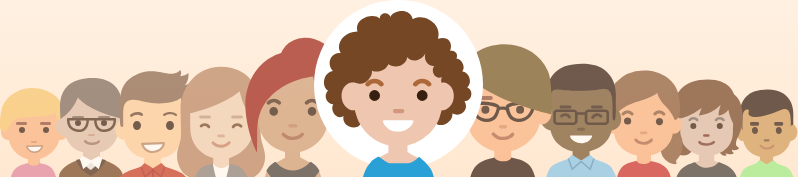Use a single word or phrase to answer the question: 
What is the atmosphere evoked by the background?

Sense of community and support